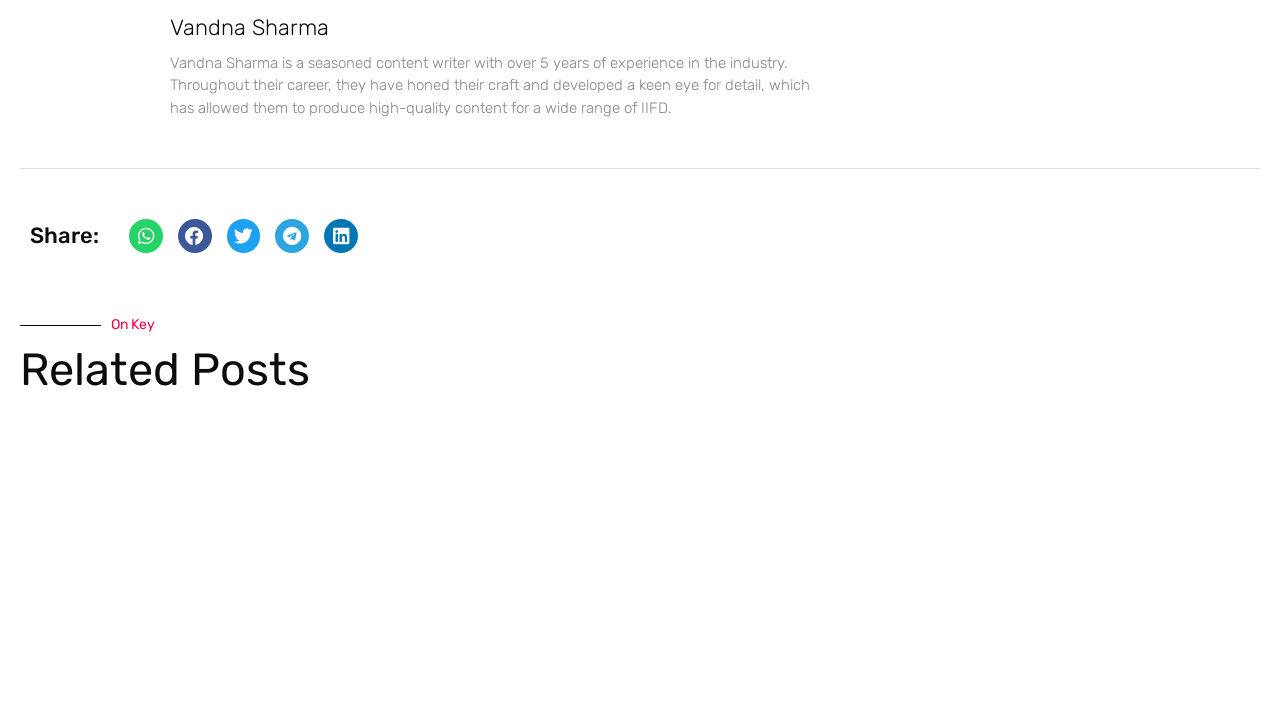How many years of experience does Vandna Sharma have?
Using the information presented in the image, please offer a detailed response to the question.

The answer can be found in the StaticText element 'Vandna Sharma is a seasoned content writer with over 5 years of experience...'. This element contains the information about Vandna Sharma's experience, which is more than 5 years.